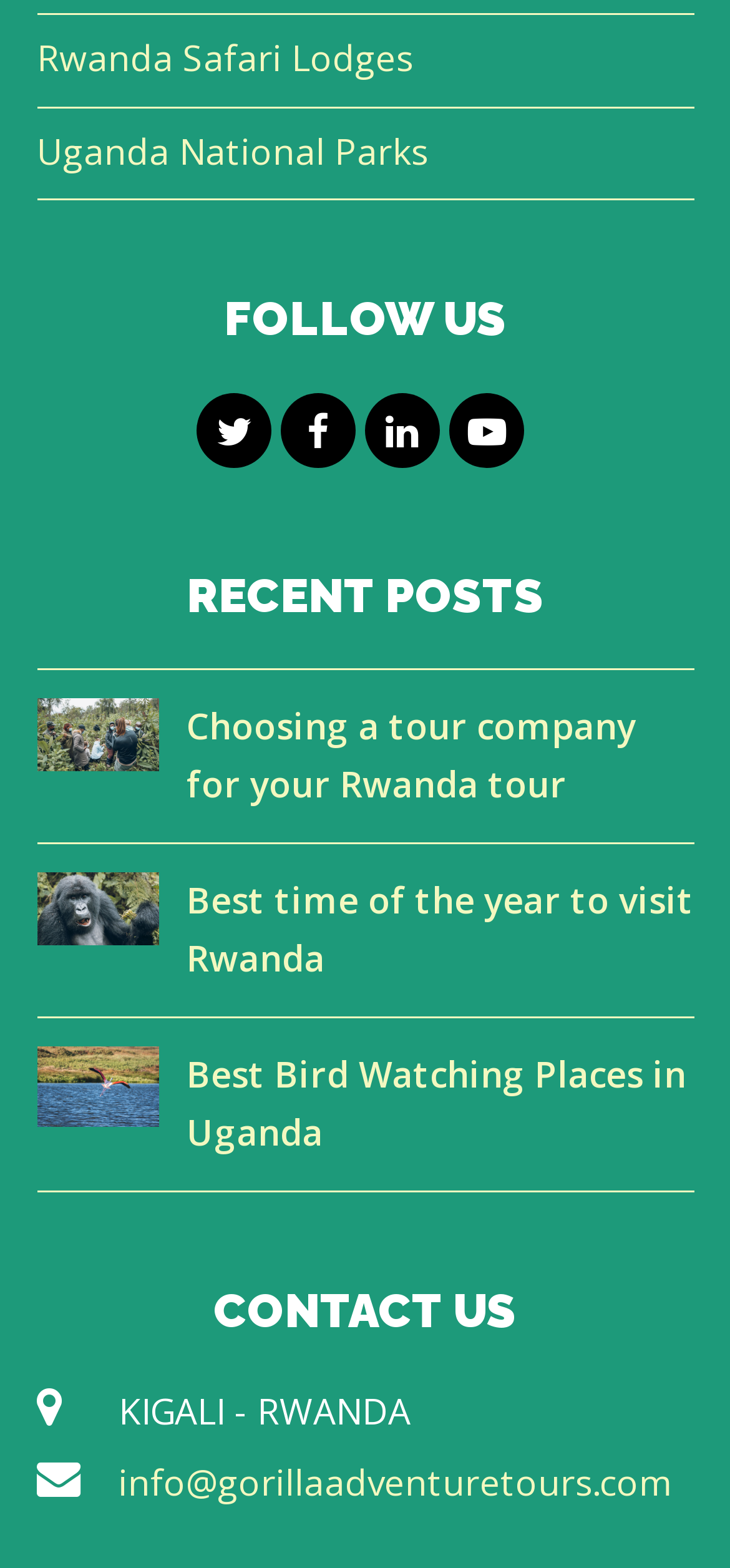Locate the bounding box coordinates of the clickable region necessary to complete the following instruction: "Contact us via email". Provide the coordinates in the format of four float numbers between 0 and 1, i.e., [left, top, right, bottom].

[0.162, 0.93, 0.921, 0.961]